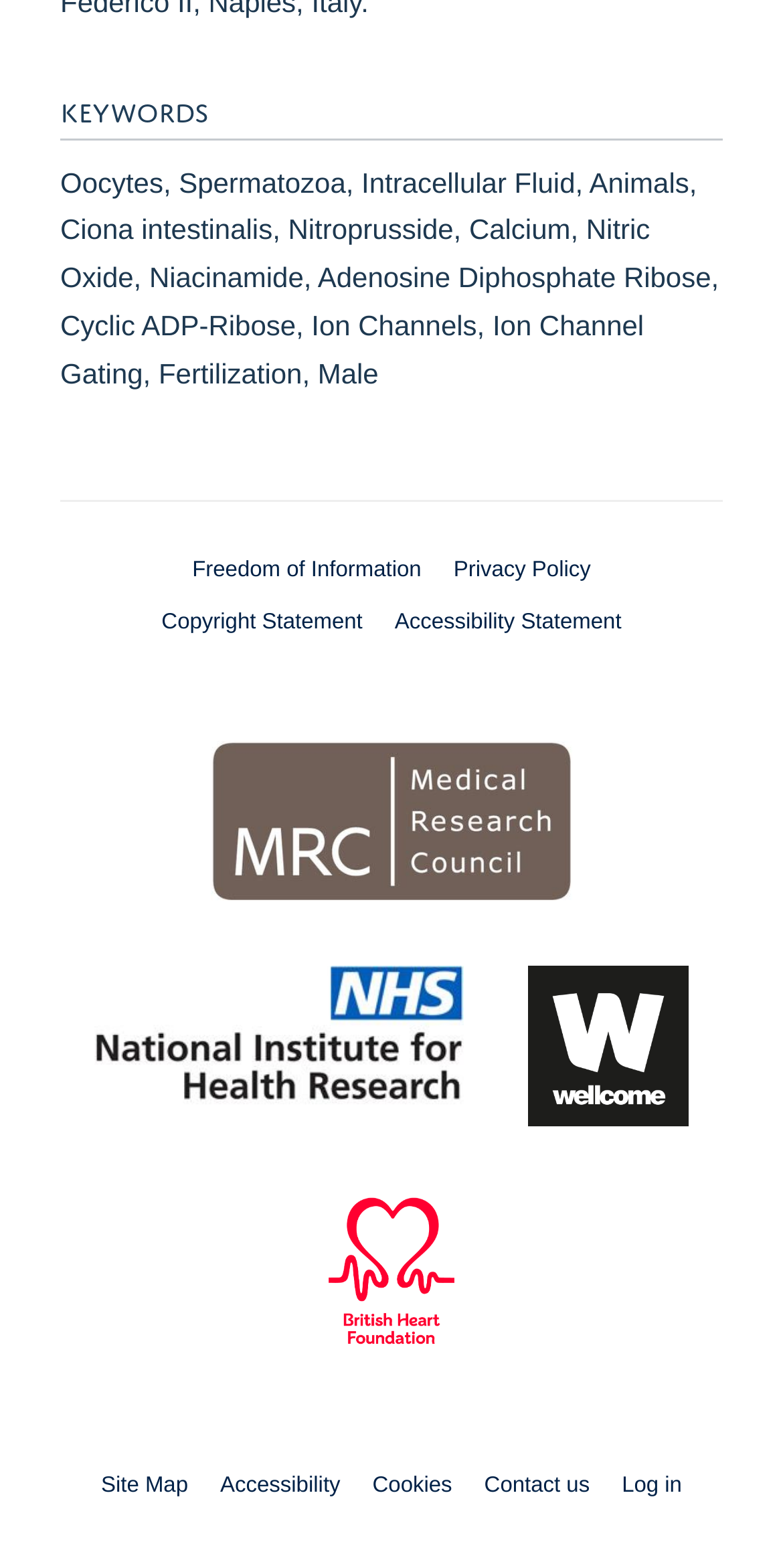How many links are there in the footer?
Please provide a single word or phrase in response based on the screenshot.

8